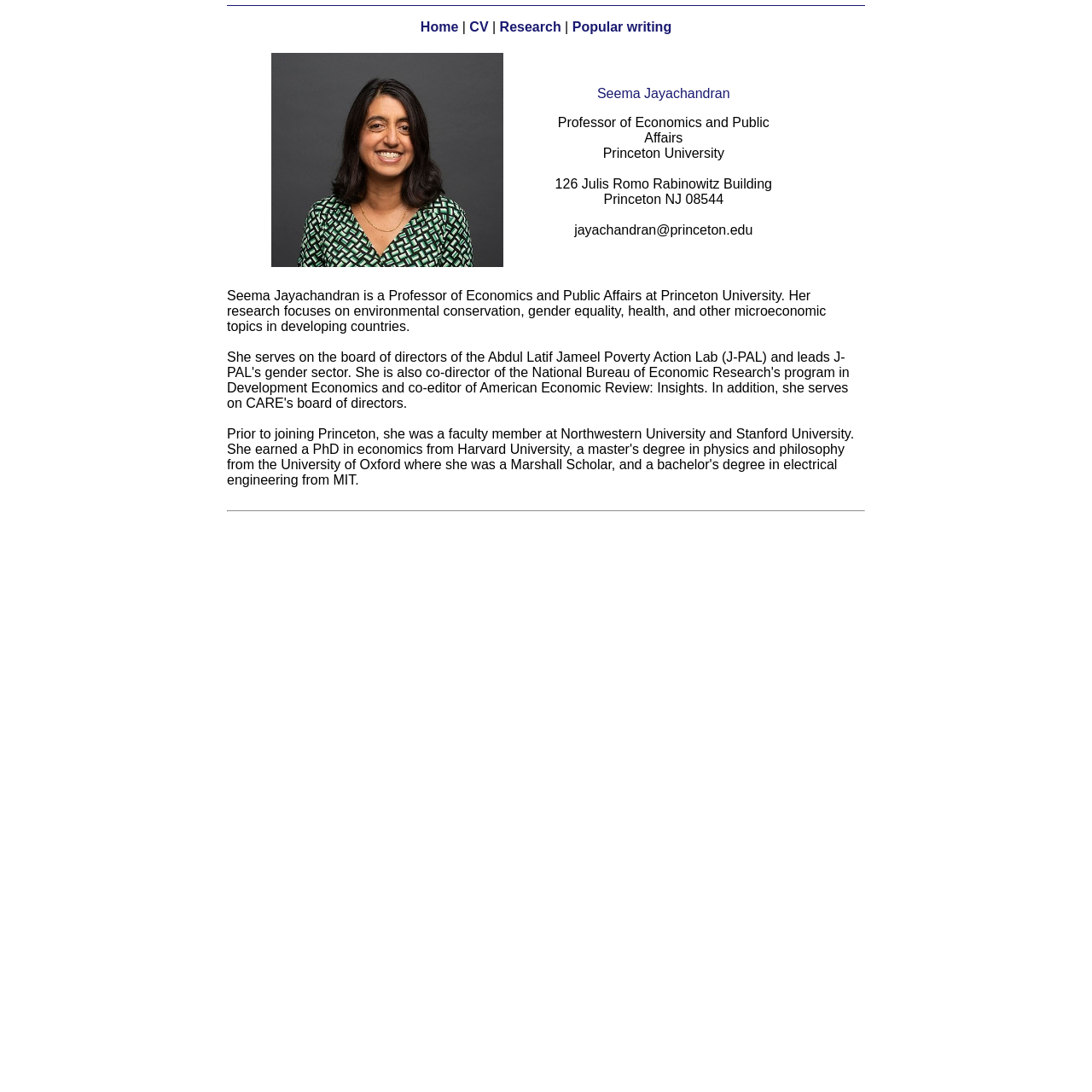Utilize the details in the image to give a detailed response to the question: What is the name of the organization where Seema Jayachandran serves on the board of directors?

The organization name can be found in the paragraph section, which mentions that Seema Jayachandran 'serves on CARE's board of directors'.